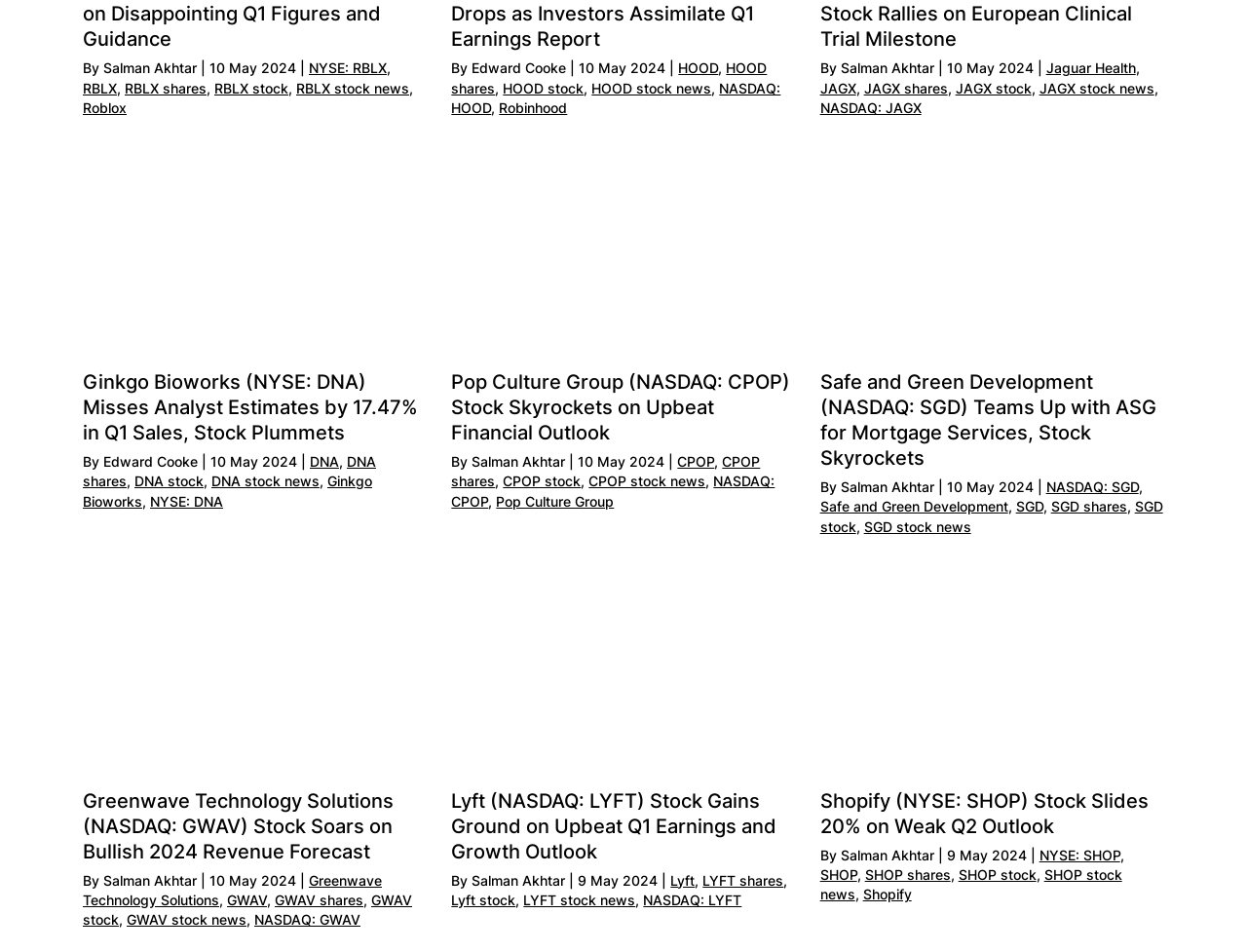What is the name of the company that teams up with ASG for mortgage services?
Based on the image, give a concise answer in the form of a single word or short phrase.

Safe and Green Development